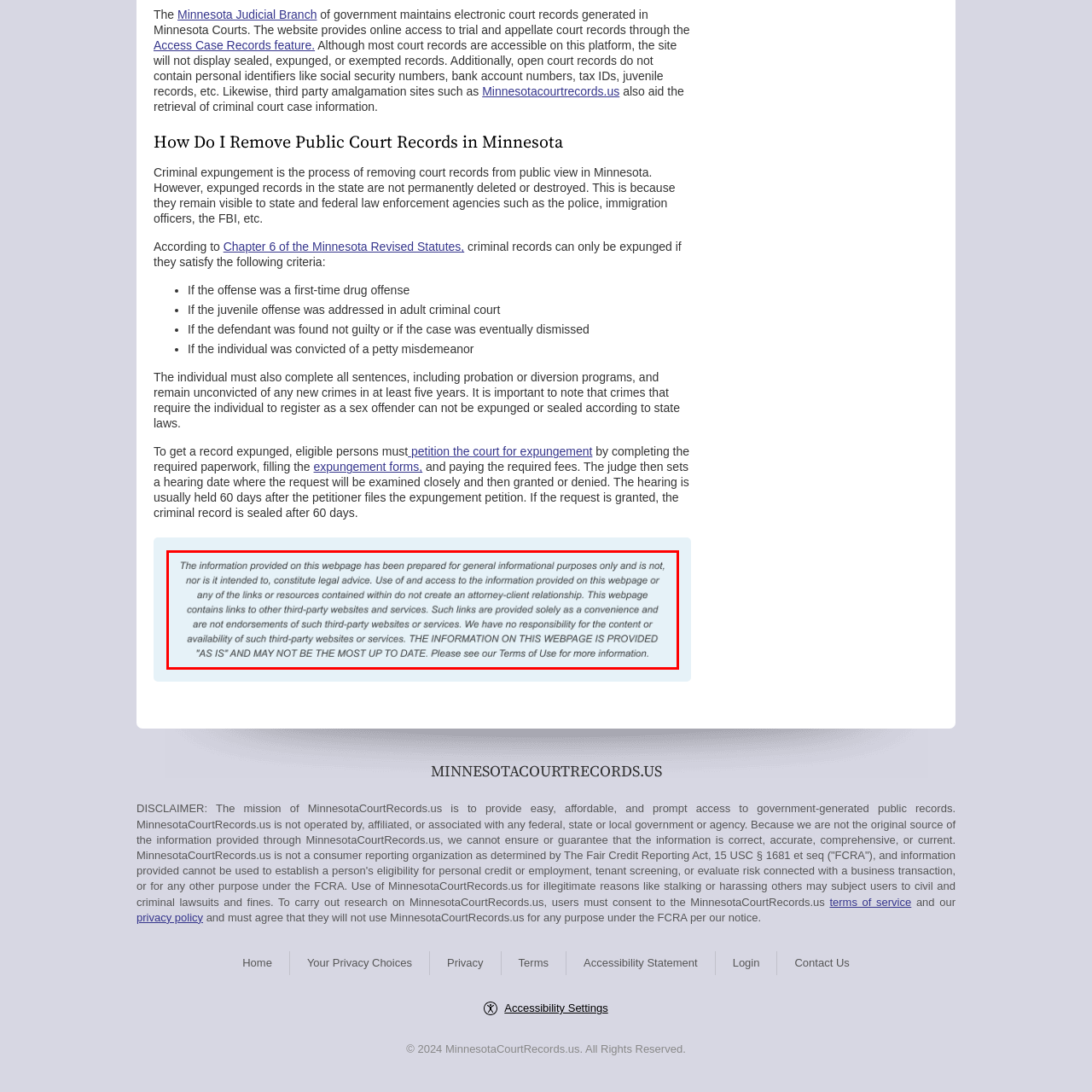Detail the scene within the red-bordered box in the image, including all relevant features and actions.

The image features a disclaimer prominently displayed, emphasizing that the information provided on the webpage is intended for general informational purposes only and does not constitute legal advice. It clarifies that access to this information does not establish an attorney-client relationship. The disclaimer also notes that the webpage may contain links to third-party websites, provided for user convenience, but these do not imply endorsement. Furthermore, it indicates that the information is offered "AS IS" and may not be current, urging users to consult the Terms of Use for more details. The text is styled in a light blue color, contributing to a professional and informative presentation.